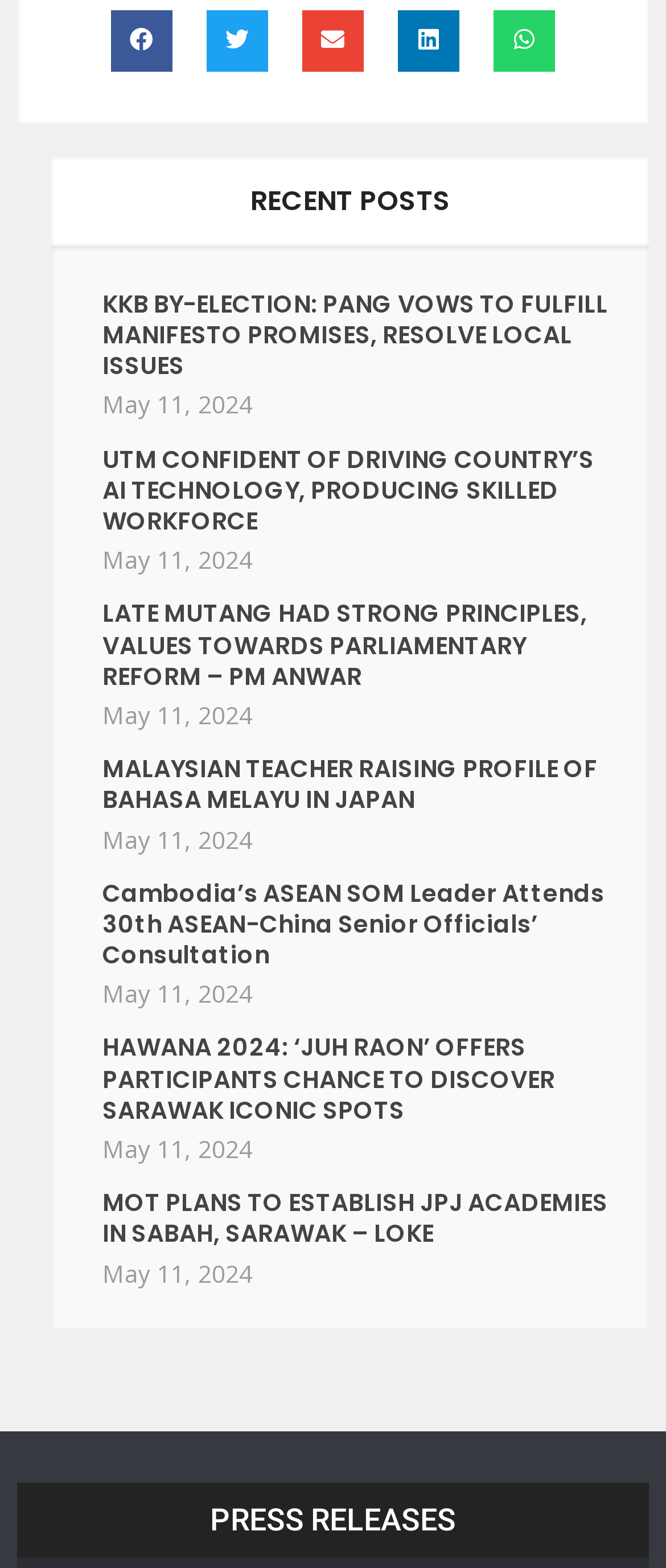Please determine the bounding box coordinates of the element's region to click for the following instruction: "Share on facebook".

[0.167, 0.006, 0.259, 0.046]